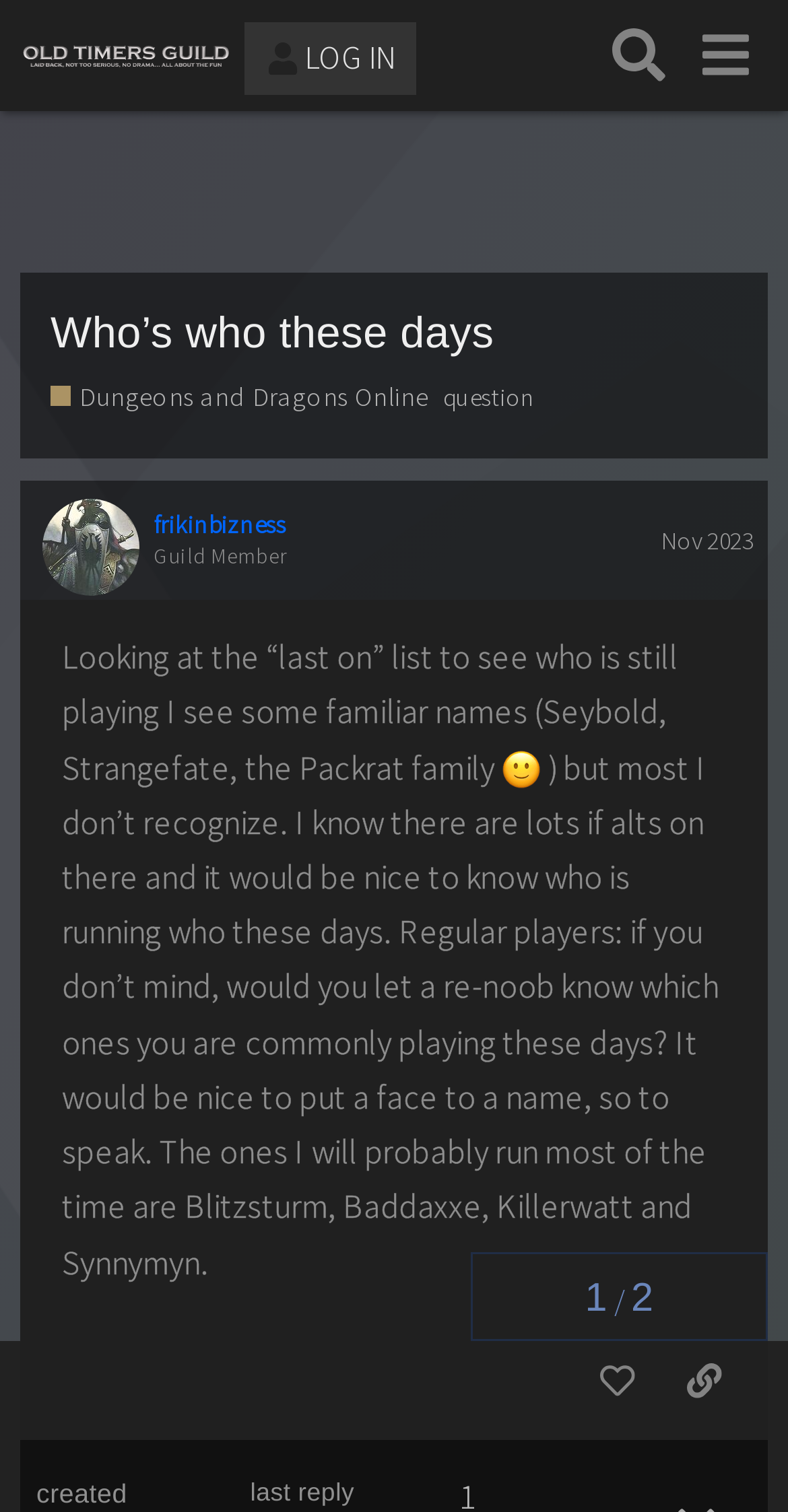How many links are there in the top navigation bar?
Respond to the question with a single word or phrase according to the image.

5